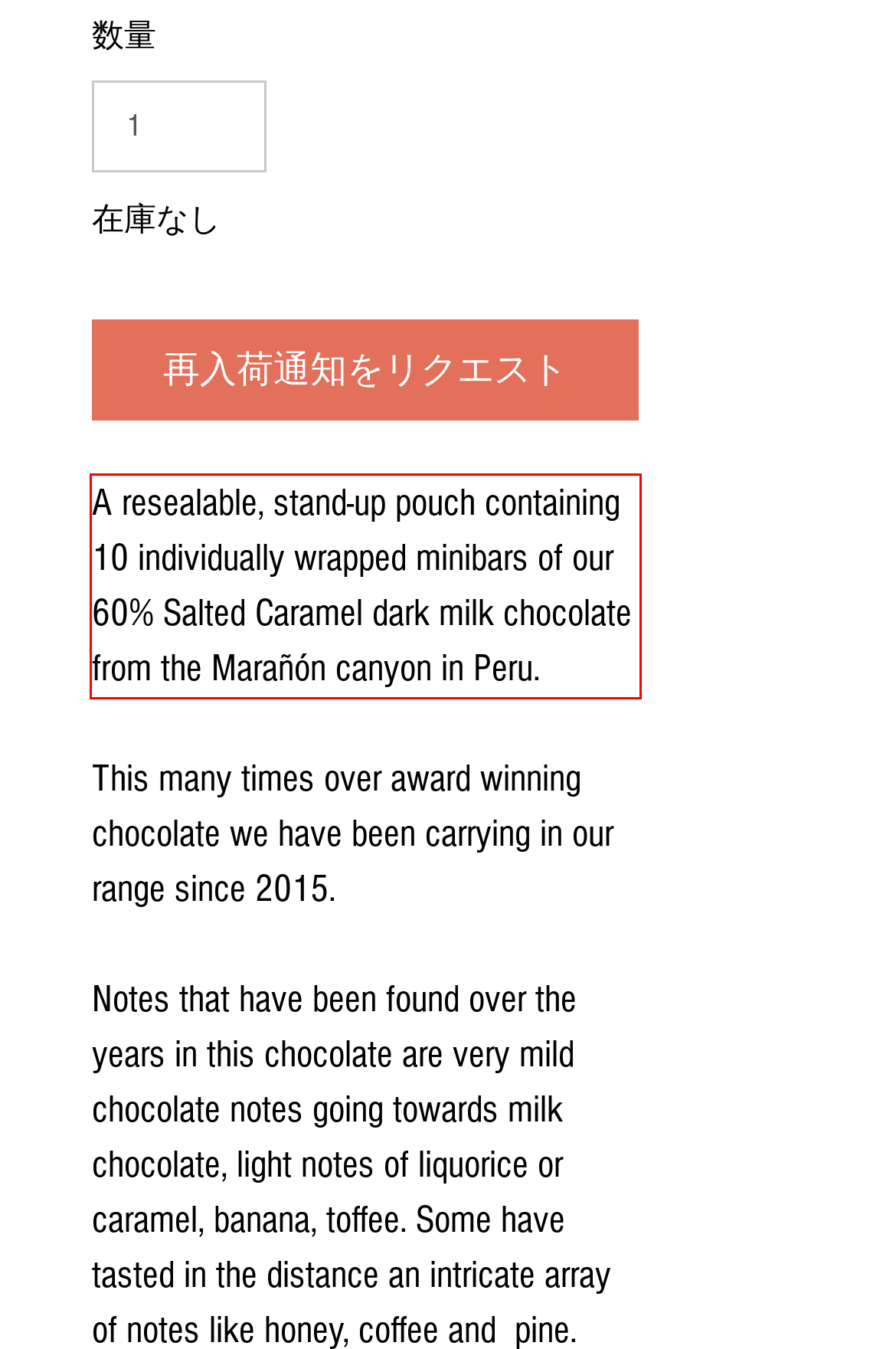Examine the webpage screenshot and use OCR to obtain the text inside the red bounding box.

A resealable, stand-up pouch containing 10 individually wrapped minibars of our 60% Salted Caramel dark milk chocolate from the Marañón canyon in Peru.